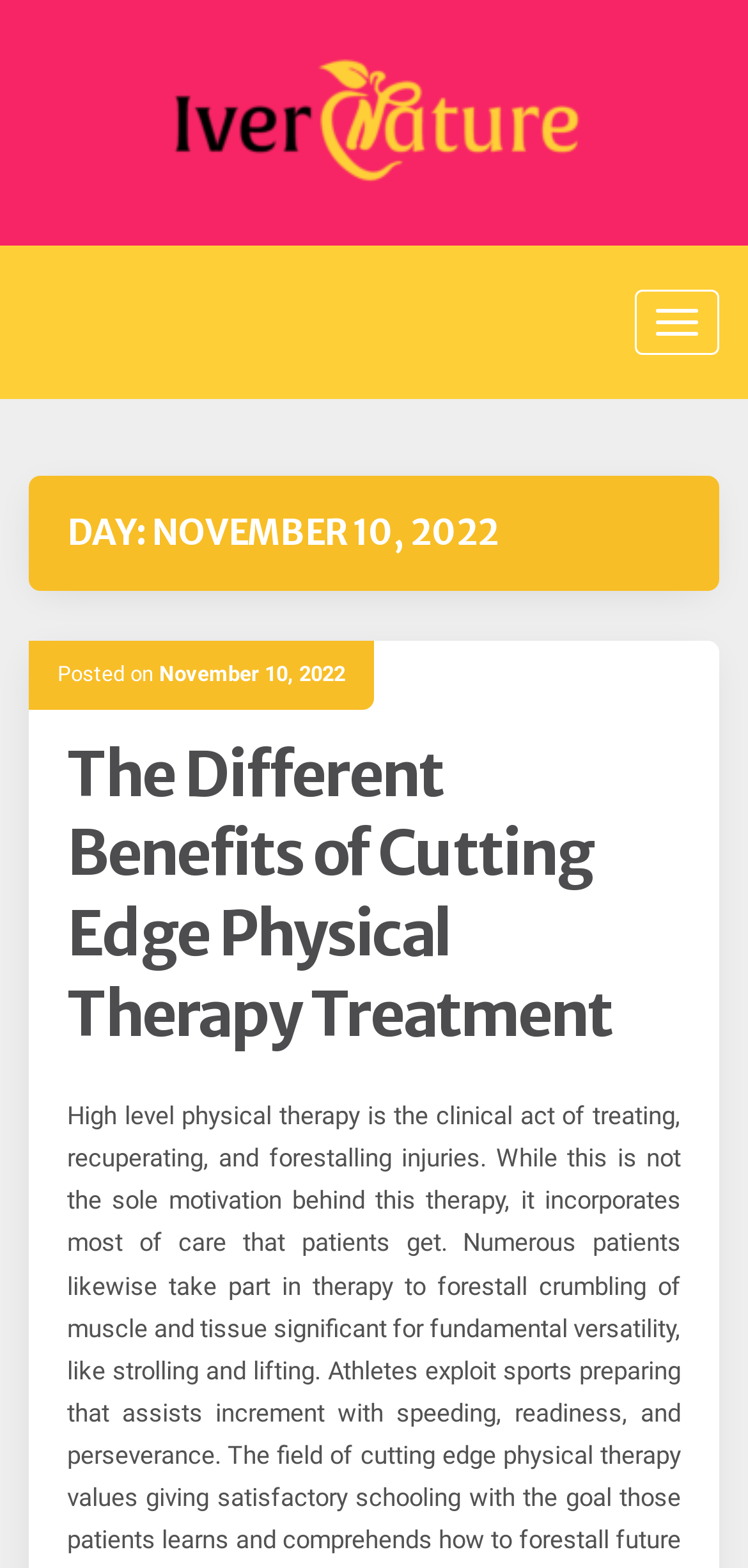What is the date mentioned in the webpage?
Please answer the question with as much detail as possible using the screenshot.

I found the date by looking at the header section of the webpage, where it says 'DAY: NOVEMBER 10, 2022' and also in the link 'November 10, 2022' which is a part of the posted on information.